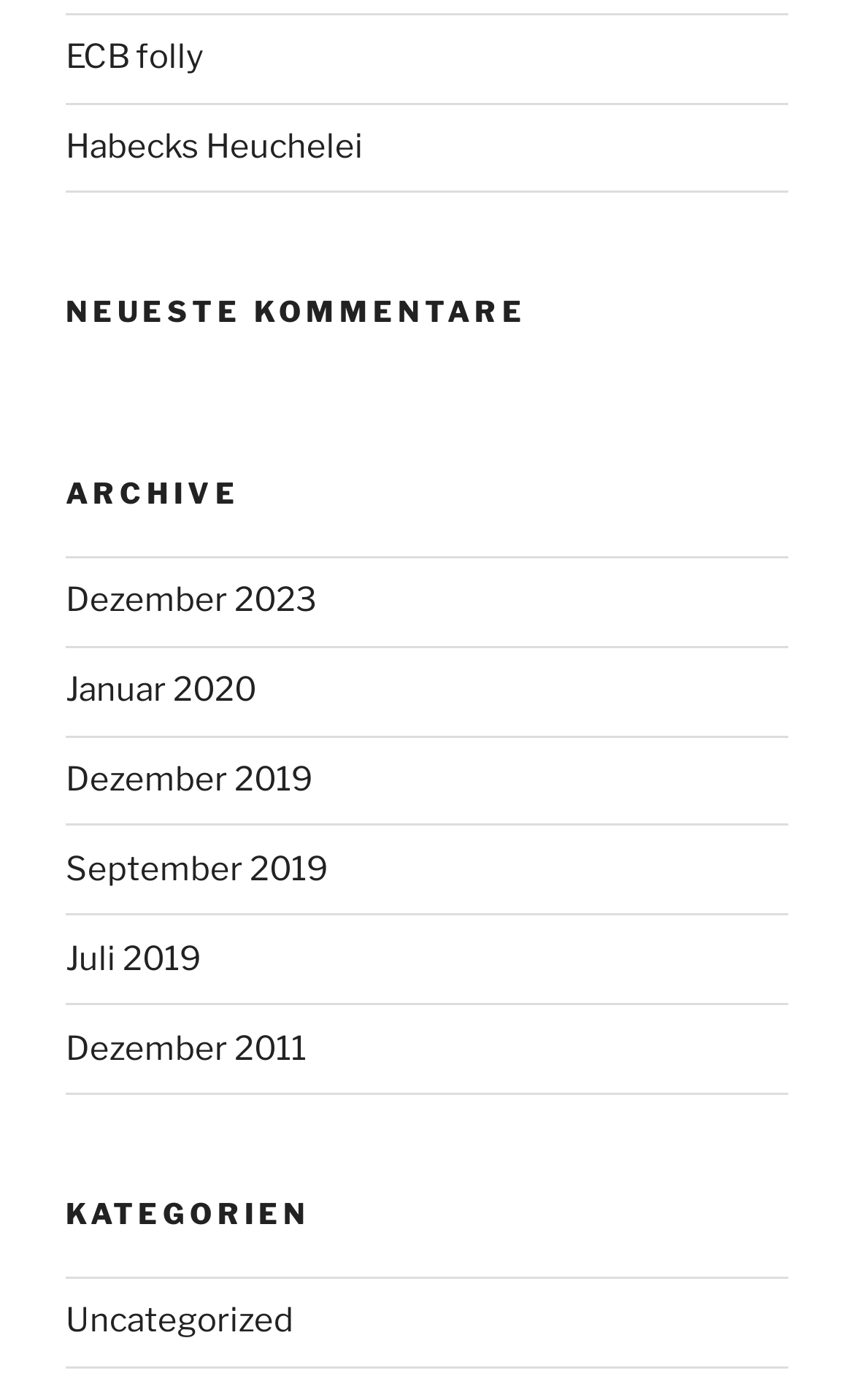Please specify the bounding box coordinates of the clickable section necessary to execute the following command: "Contact Library Services".

None